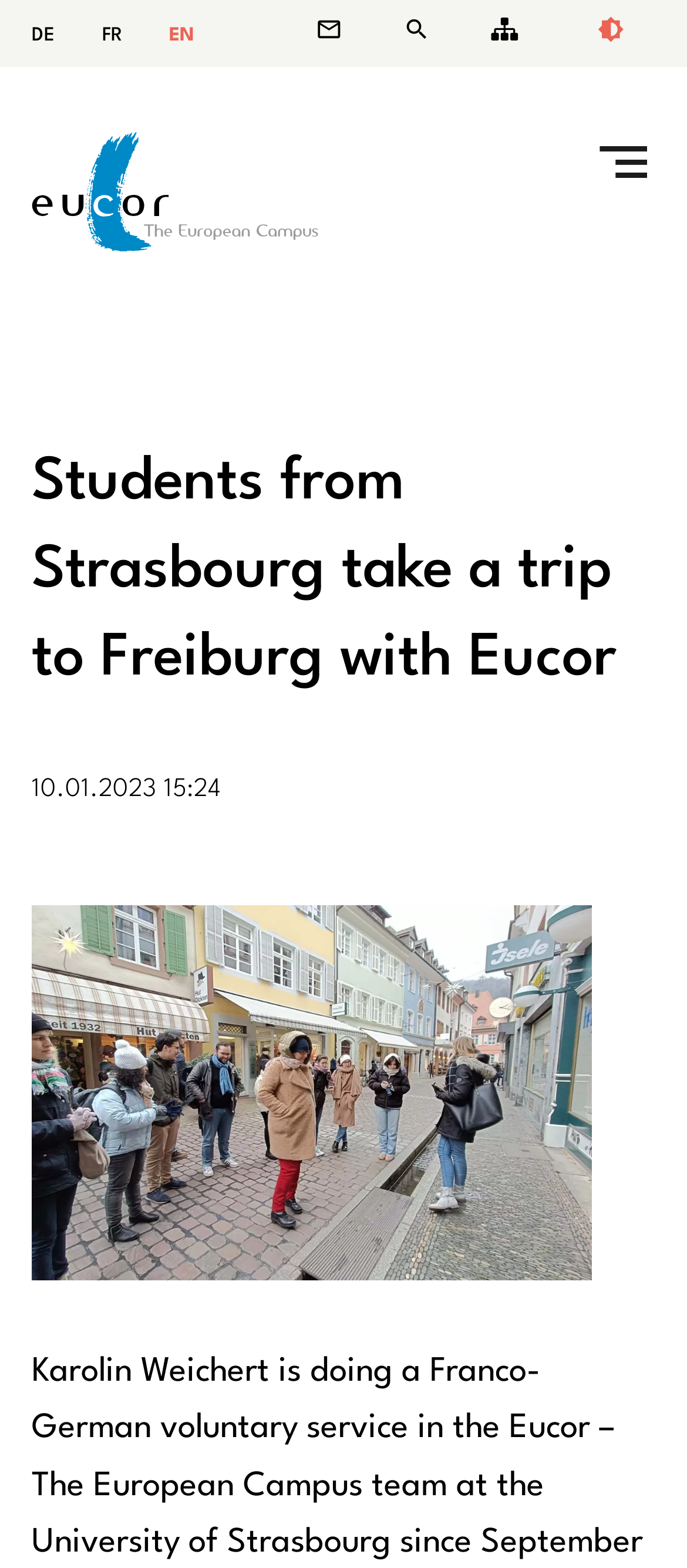Summarize the webpage in an elaborate manner.

The webpage is about an event where students from Strasbourg took a trip to Freiburg with Eucor. At the top left corner, there are three language options: German, French, and English, represented by their respective country codes "DE", "FR", and "EN". Below these options, there are four links: "Contact", "Search", "Sitemap", and a button with an unknown icon. 

On the left side, there is a logo of "Eucor – The European Campus" with an image, and a heading that reads "Students from Strasbourg take a trip to Freiburg with Eucor". Below the heading, there is a timestamp "10.01.2023 15:24". 

The main content of the webpage is an image that takes up most of the page, which is likely a photo from the trip. There is no other text or content on the page besides the mentioned elements.